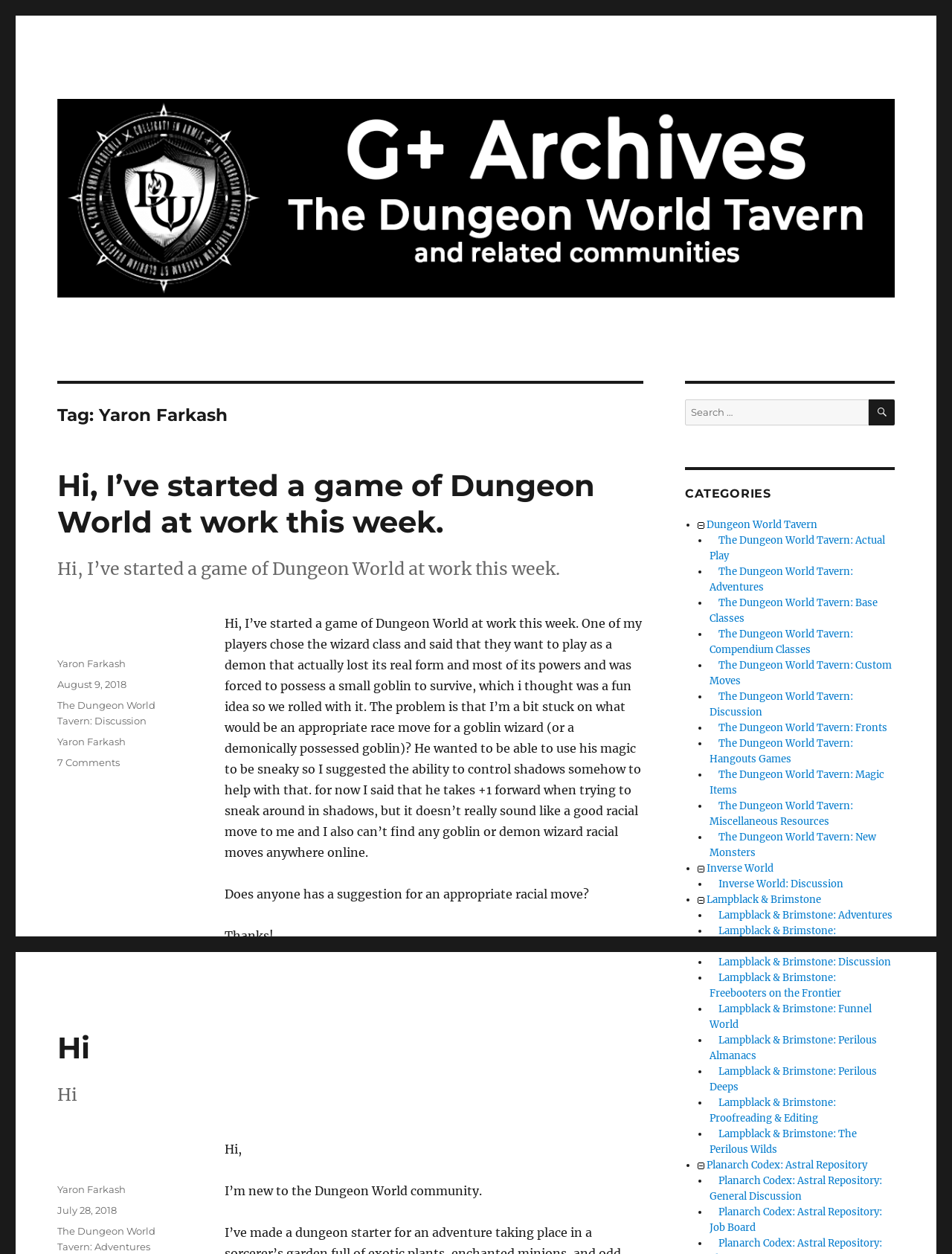Specify the bounding box coordinates for the region that must be clicked to perform the given instruction: "Search for Dungeon World content".

[0.72, 0.319, 0.94, 0.339]